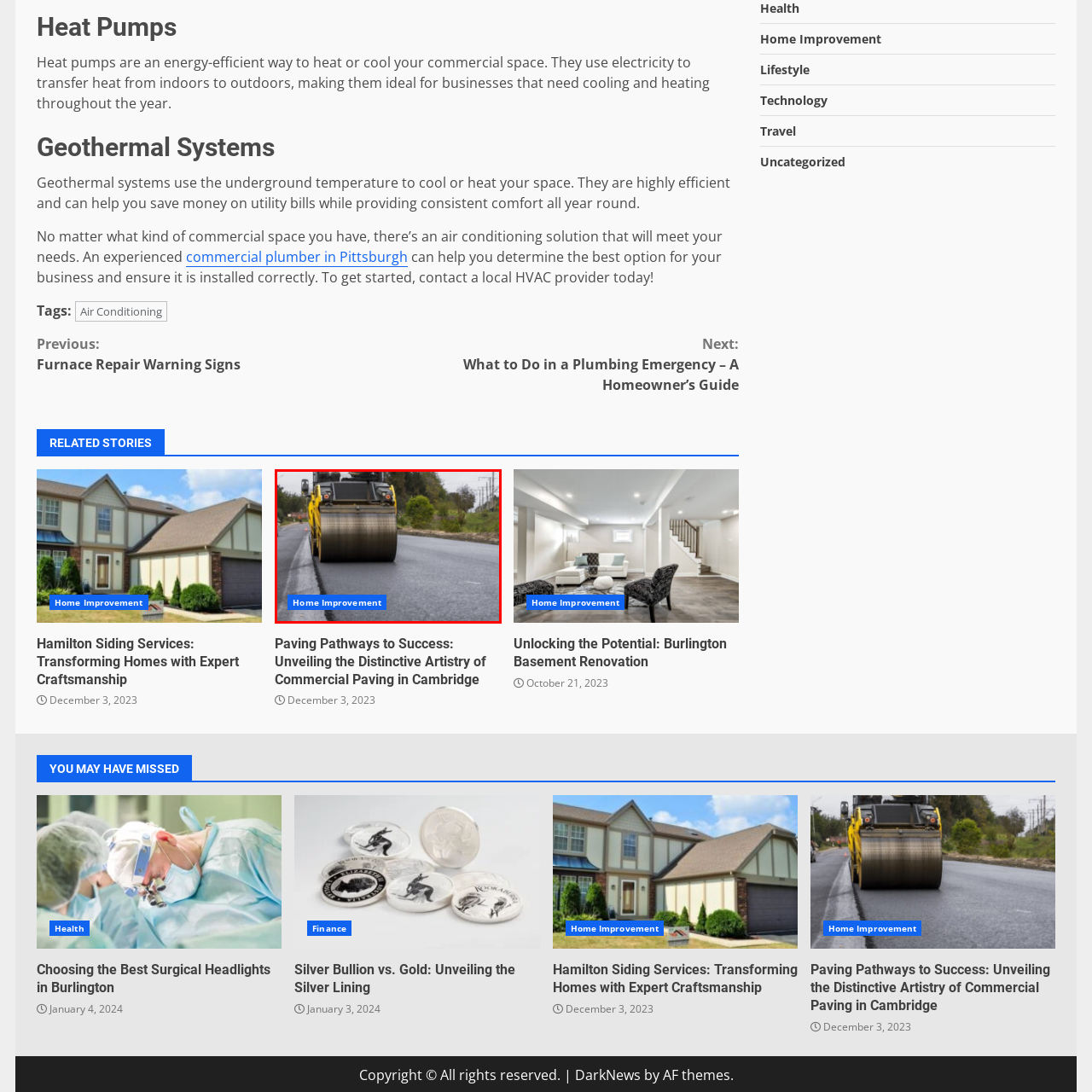Offer a detailed description of the content within the red-framed image.

The image showcases a heavy roller machine working on a freshly laid asphalt road, emphasizing the process of home improvement and construction. The machinery's yellow and black colors contrast with the gray surface, highlighting the importance of quality roadwork in residential and commercial areas. In the foreground, a prominent blue label reads "Home Improvement," reinforcing the theme of enhancing infrastructure. The setting appears to be a rural or suburban area, with trees and utility poles in the background, suggesting ongoing development aimed at improving accessibility and safety for residents.